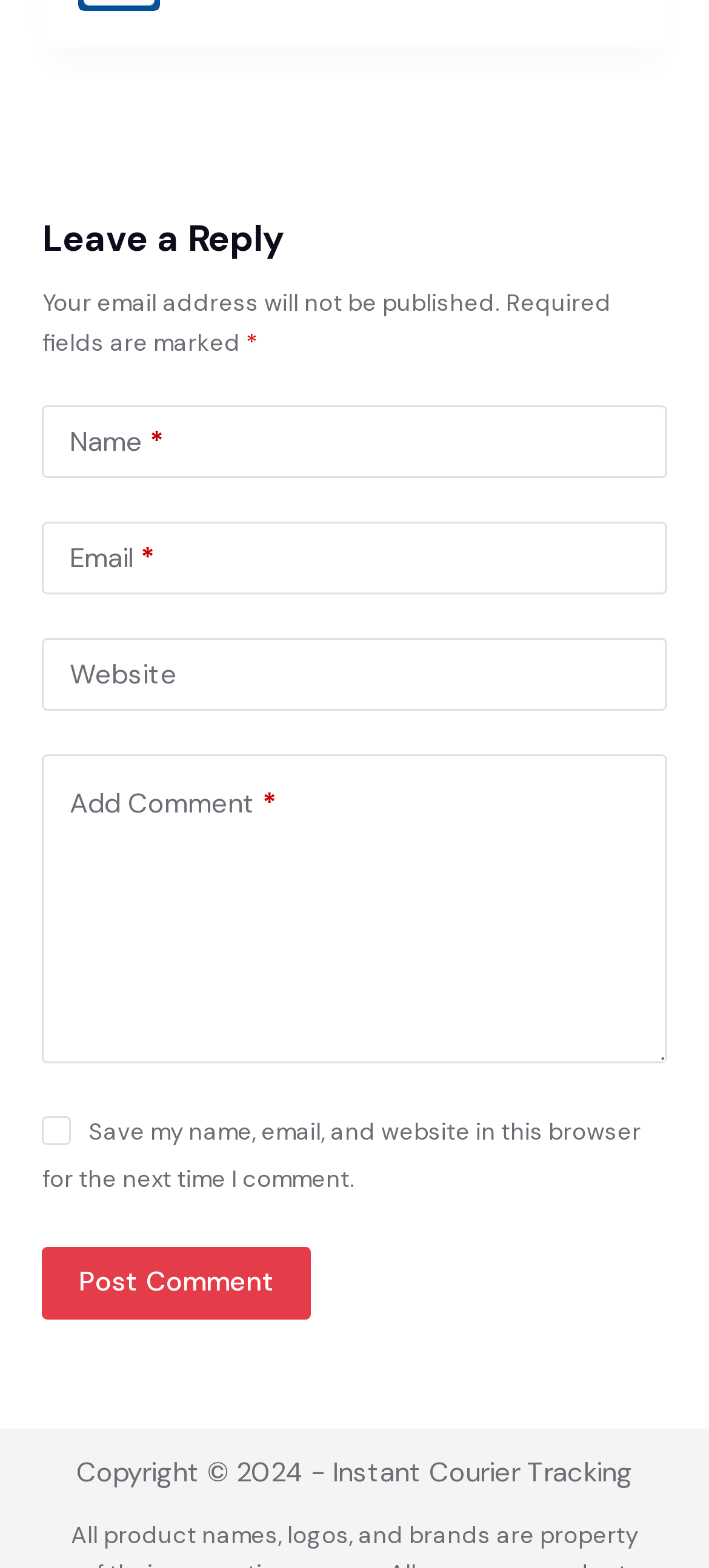Using the provided description parent_node: Email name="email", find the bounding box coordinates for the UI element. Provide the coordinates in (top-left x, top-left y, bottom-right x, bottom-right y) format, ensuring all values are between 0 and 1.

[0.06, 0.333, 0.94, 0.379]